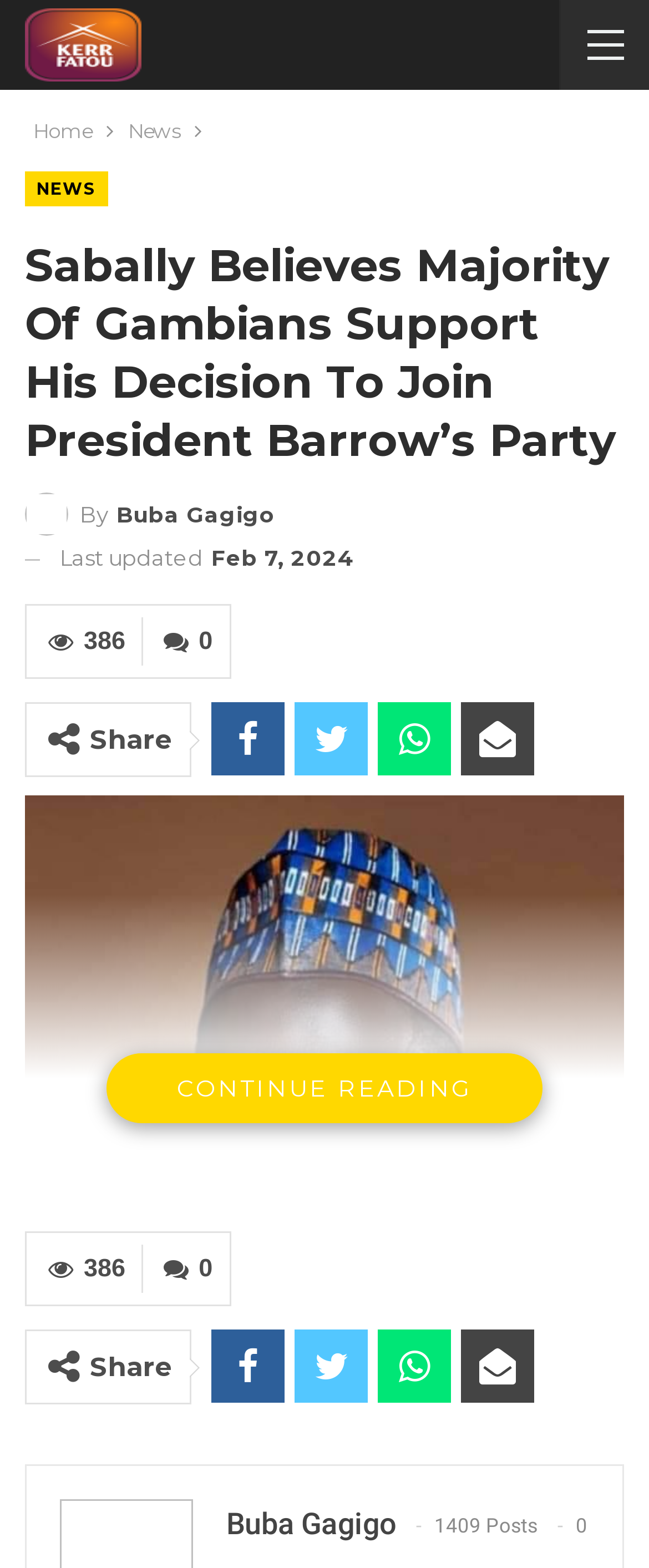What is the name of the author of this article?
Can you offer a detailed and complete answer to this question?

I found the author's name by looking at the link 'By Buba Gagigo' located below the article's title.